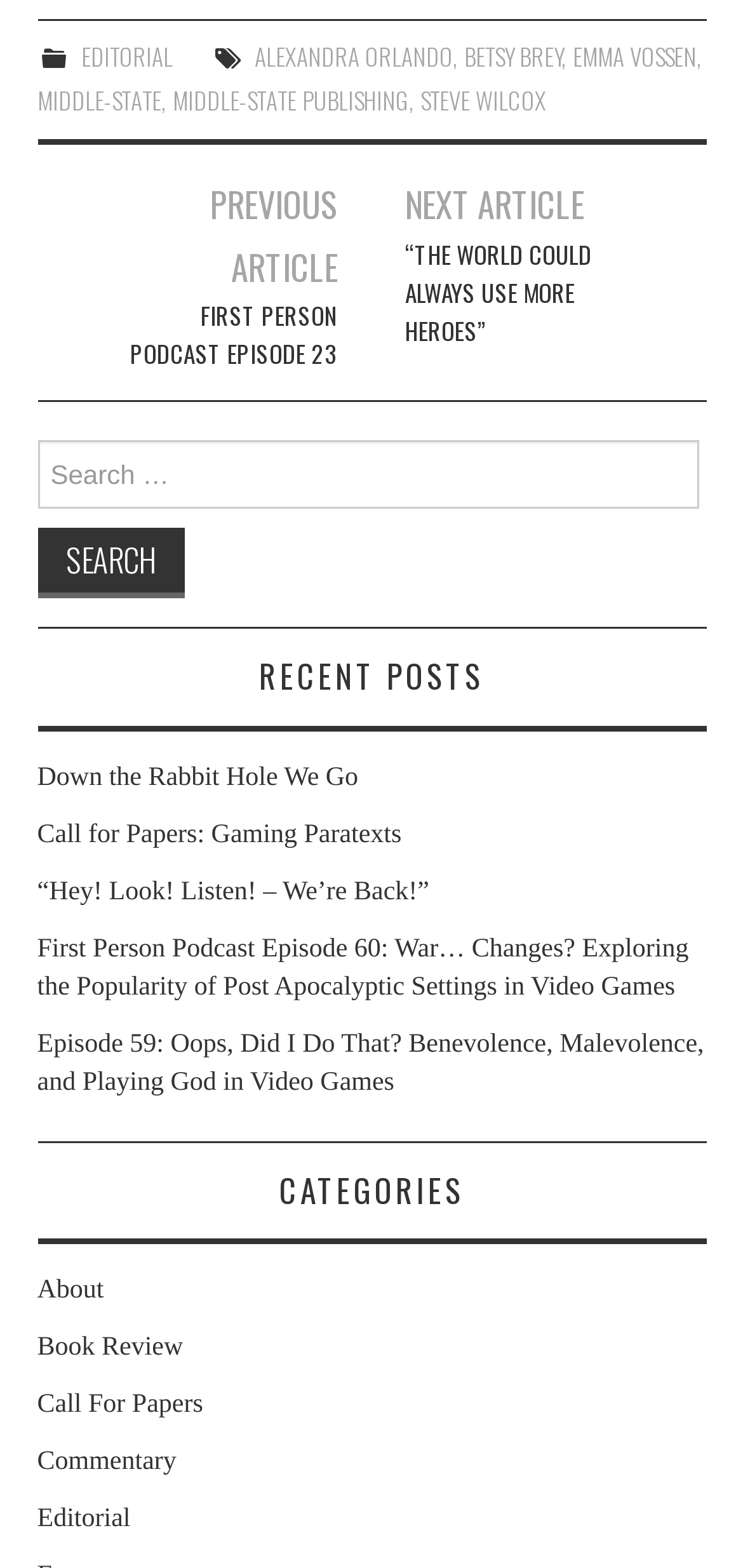Locate the bounding box coordinates of the clickable region necessary to complete the following instruction: "Search for something". Provide the coordinates in the format of four float numbers between 0 and 1, i.e., [left, top, right, bottom].

[0.05, 0.281, 0.95, 0.382]